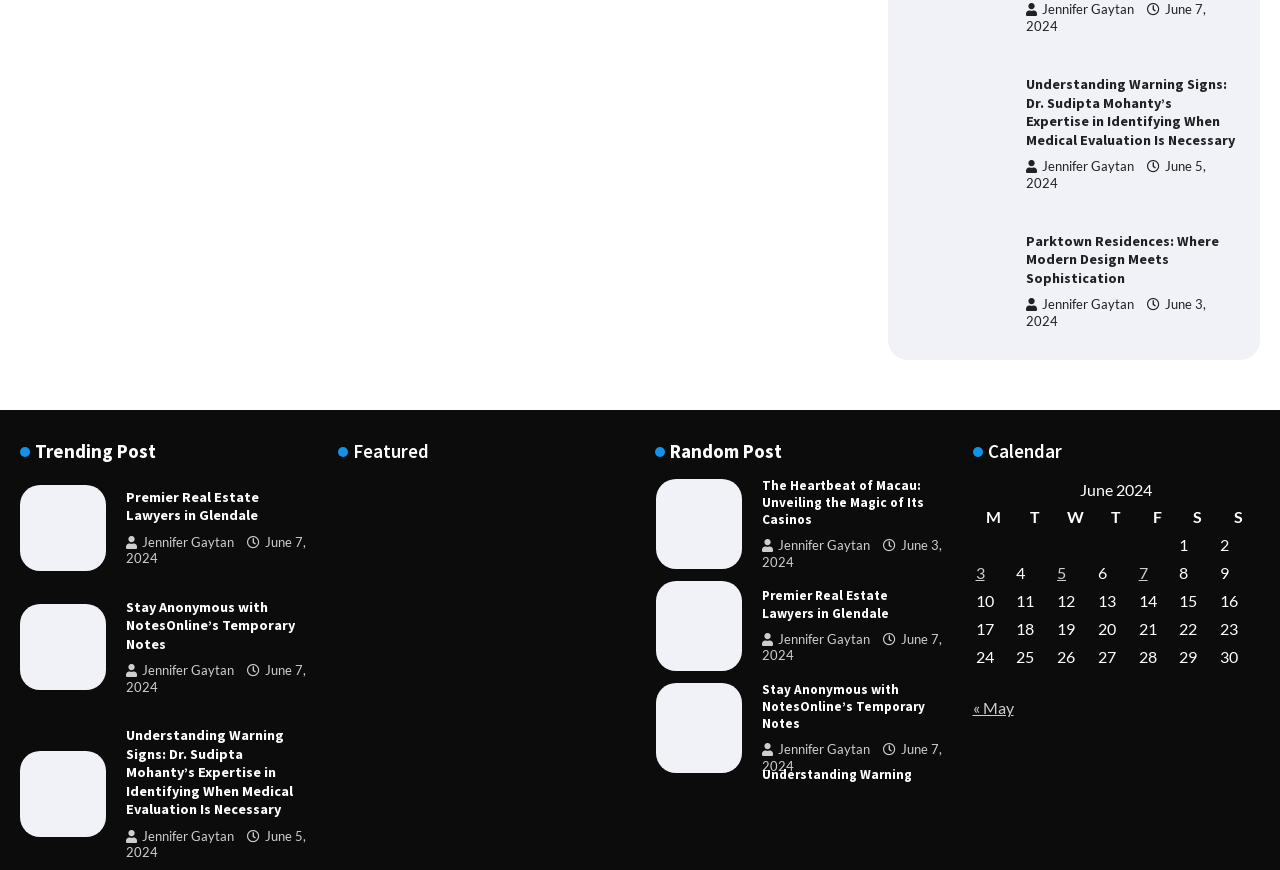Please examine the image and answer the question with a detailed explanation:
How many columns are in the calendar table?

The calendar table has 7 columns, which are identified by the columnheader elements with the texts 'M', 'T', 'W', 'T', 'F', 'S', and 'S'.